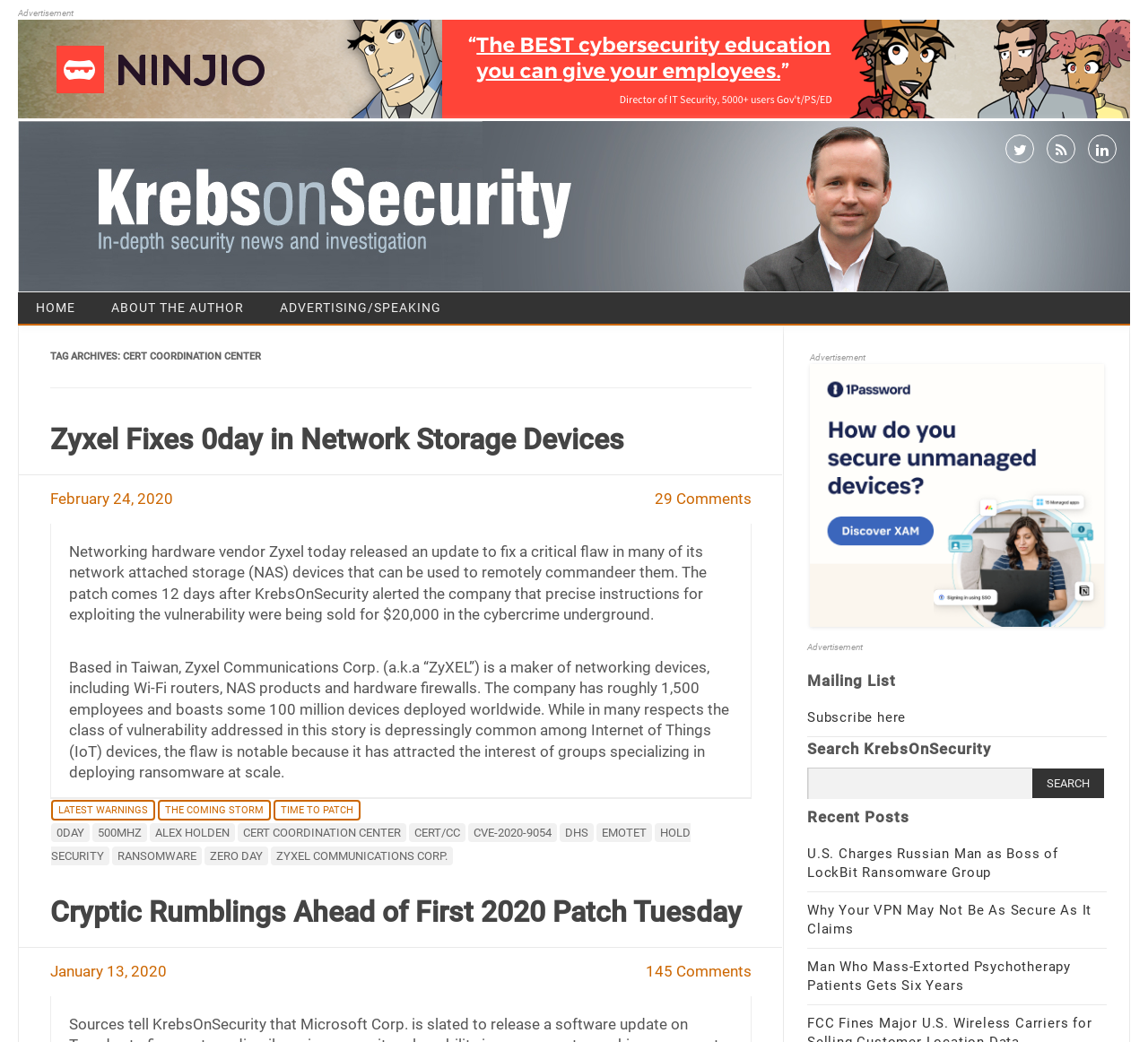Offer a thorough description of the webpage.

The webpage is about the CERT Coordination Center, a cybersecurity-related website. At the top, there is an advertisement banner with a link and an image. Below it, there are several social media links and a "Skip to content" link. The main navigation menu consists of links to "HOME", "ABOUT THE AUTHOR", and "ADVERTISING/SPEAKING".

The main content area is divided into two sections. The first section has a heading "TAG ARCHIVES: CERT COORDINATION CENTER" and features an article about Zyxel fixing a 0-day vulnerability in their network storage devices. The article has a heading, a brief summary, and a longer text describing the issue. There are also links to related topics and a comment section with 29 comments.

The second section has another article with a heading "Cryptic Rumblings Ahead of First 2020 Patch Tuesday". This article also has a brief summary and a longer text describing the topic. There are links to related topics and a comment section with 145 comments.

On the right side of the page, there are several sections. The first section has an advertisement banner with a link and an image. Below it, there is a "Mailing List" section with a link to subscribe. There is also a "Search KrebsOnSecurity" section with a search bar and a button. The search bar has a placeholder text "Search for:". Below the search section, there is a "Recent Posts" section with links to three recent articles.

At the bottom of the page, there is a footer section with links to various topics, including "LATEST WARNINGS", "THE COMING STORM", and "TIME TO PATCH". There are also links to specific companies and organizations, such as "ZYXEL COMMUNICATIONS CORP." and "CERT COORDINATION CENTER".